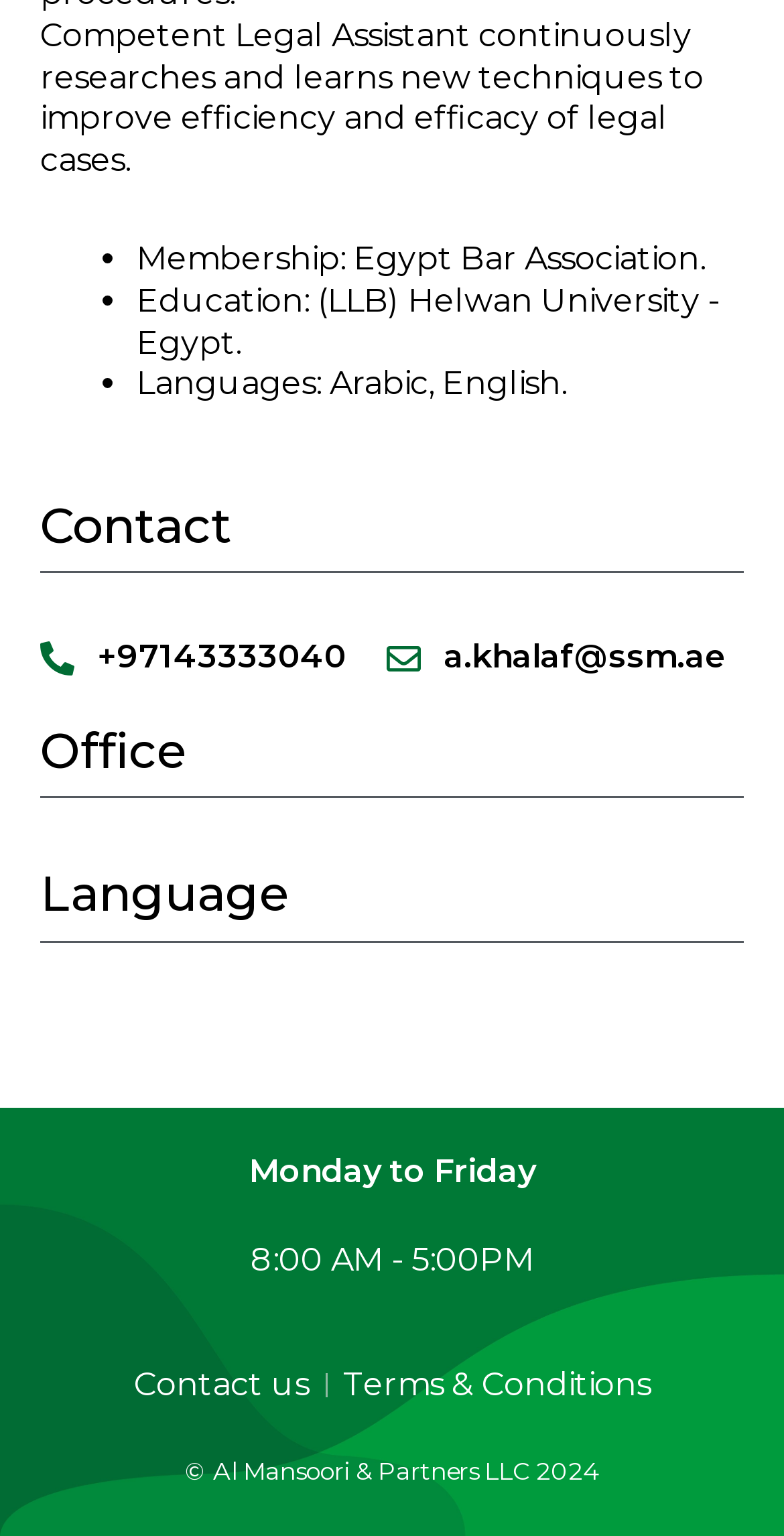What is the lawyer's membership?
Please provide a single word or phrase as your answer based on the image.

Egypt Bar Association